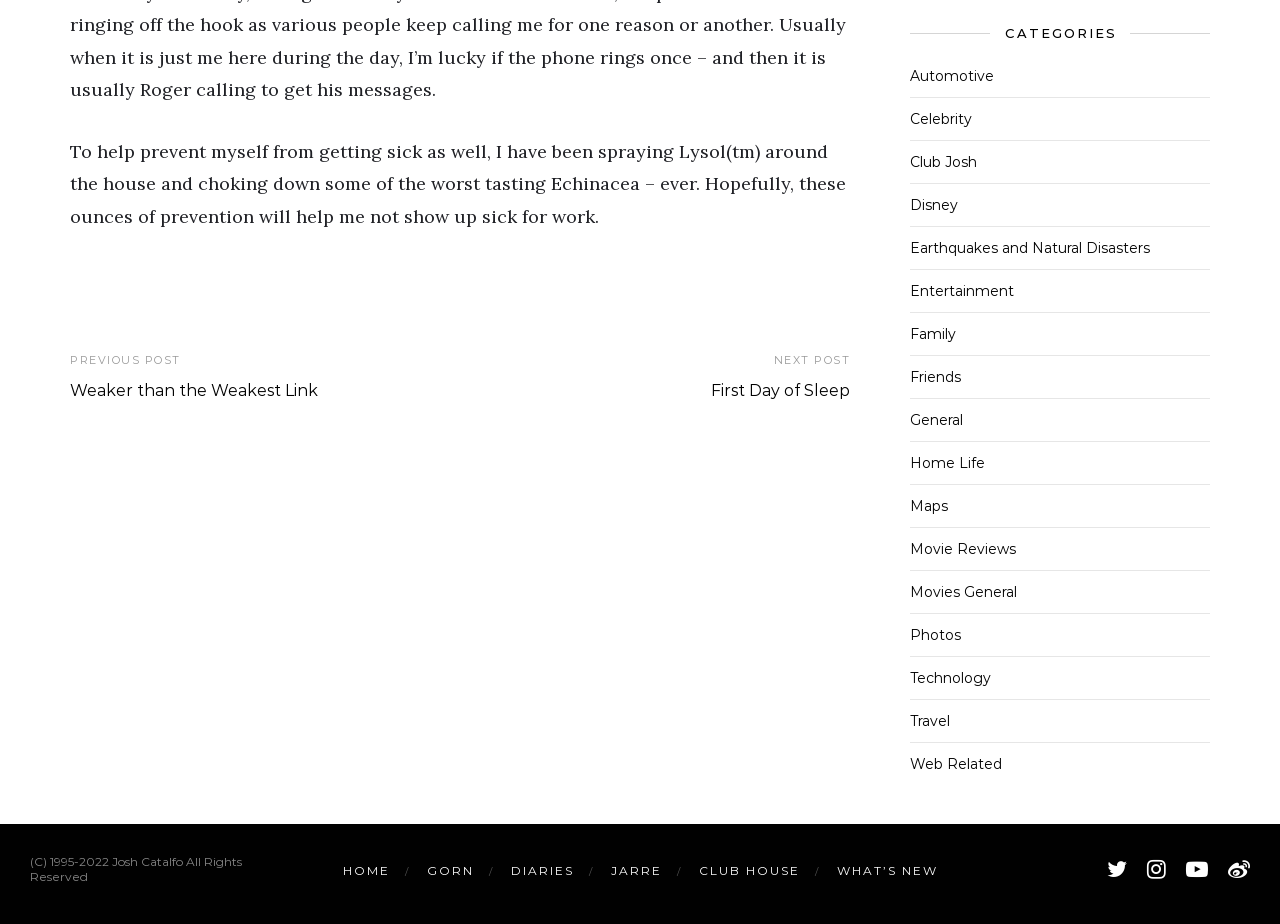Extract the bounding box coordinates of the UI element described by: "Family". The coordinates should include four float numbers ranging from 0 to 1, e.g., [left, top, right, bottom].

[0.711, 0.352, 0.747, 0.371]